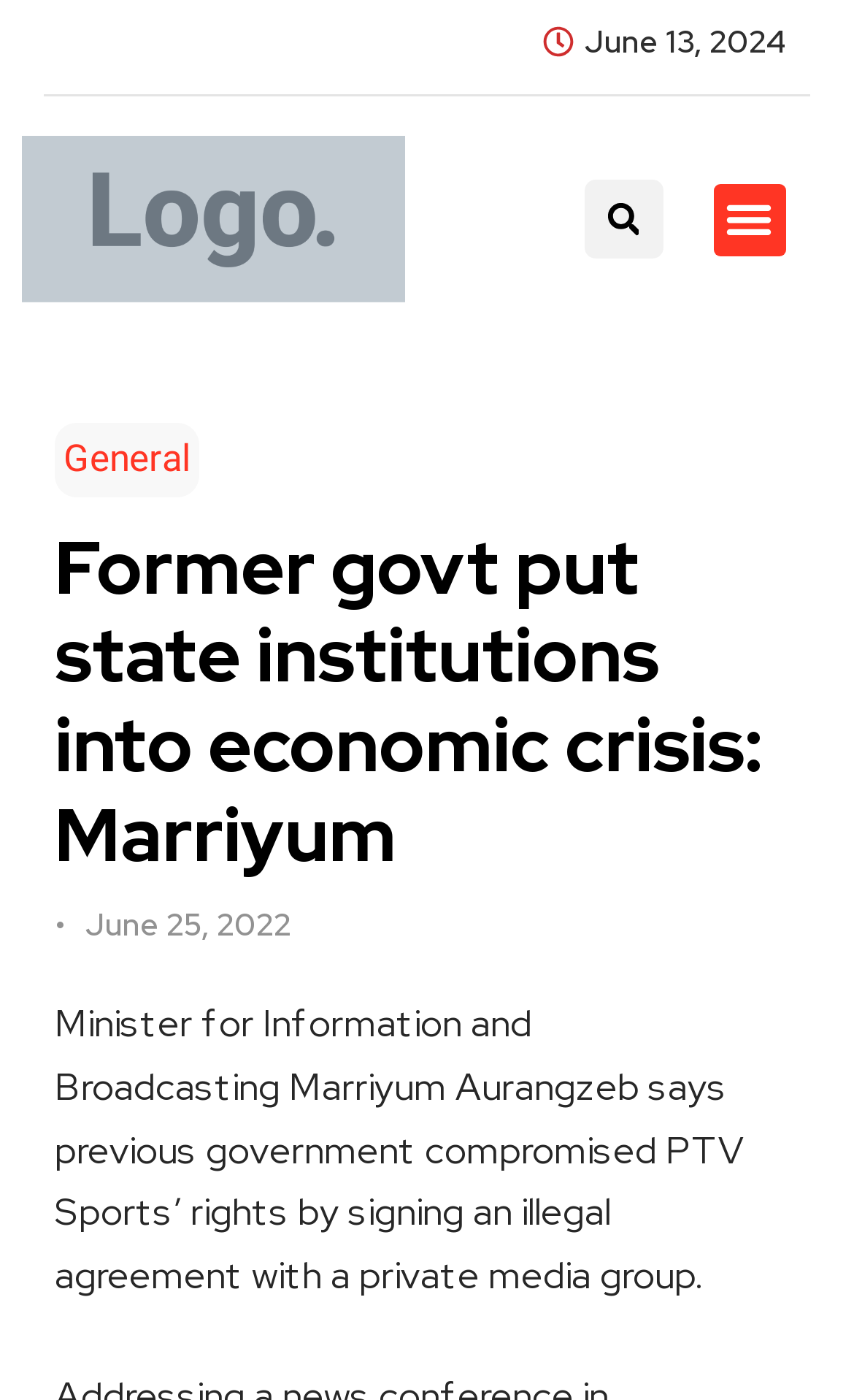What is the name of the minister mentioned in the article?
Please answer the question with a detailed response using the information from the screenshot.

The article mentions the name of the minister, 'Marriyum Aurangzeb', who is the Minister for Information and Broadcasting, and is quoted as saying that the previous government compromised PTV Sports' rights.